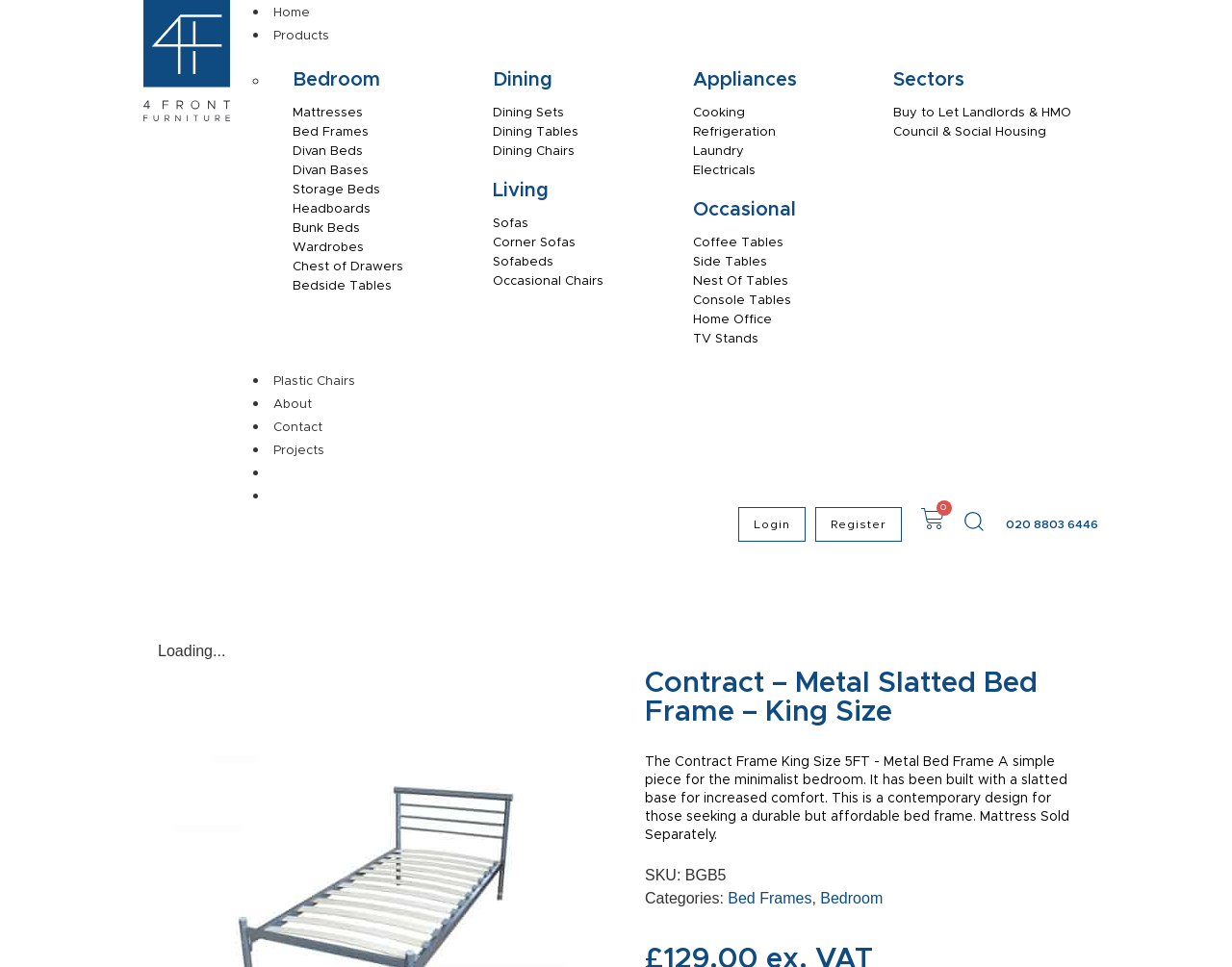Please provide a comprehensive response to the question below by analyzing the image: 
How many links are there in the menu?

I counted the number of links in the menu, which are the links under each category. There are 9 links under 'Bedroom', 3 links under 'Dining', 4 links under 'Living', 4 links under 'Appliances', and 1 link under 'Occasional'. Therefore, there are 21 links in the menu.